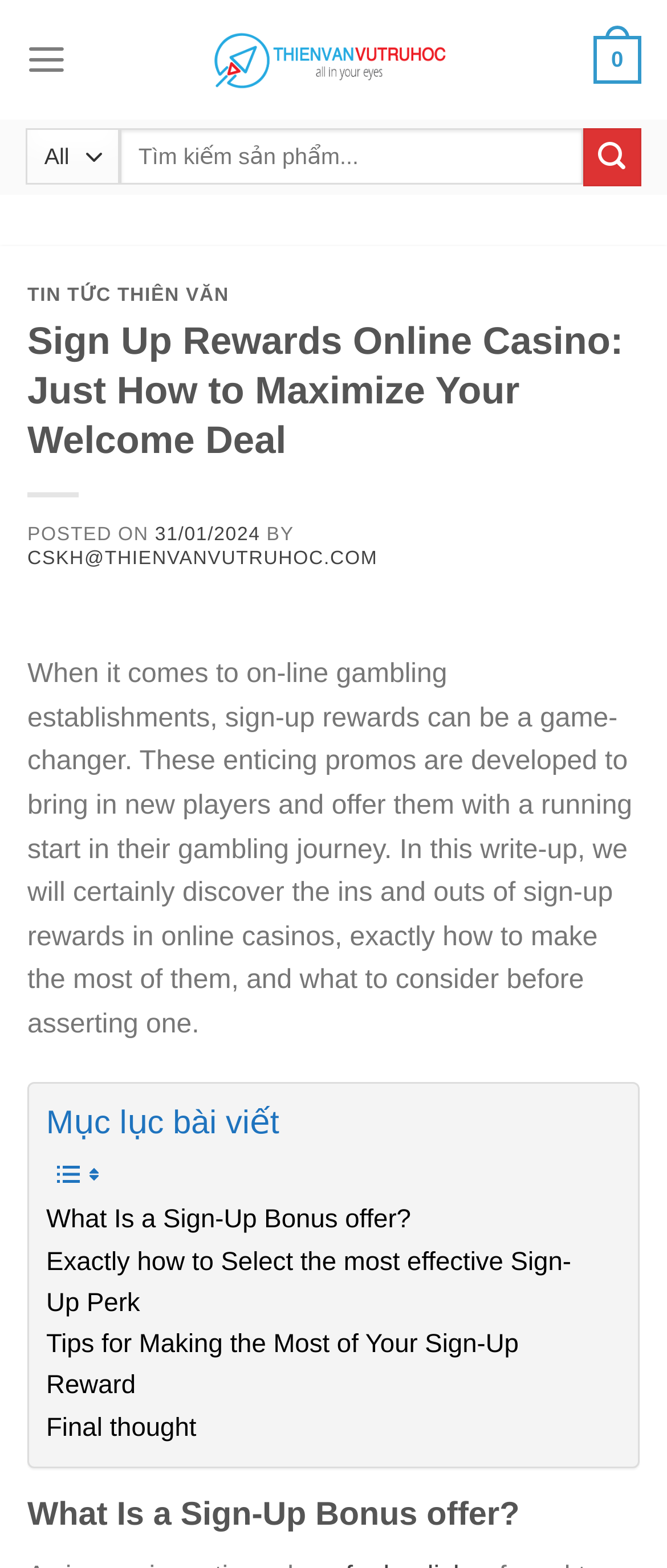Please provide a detailed answer to the question below by examining the image:
What is the purpose of sign-up rewards?

According to the static text 'These enticing promos are developed to bring in new players and offer them with a running start in their gambling journey.', the purpose of sign-up rewards is to attract new players to online casinos.